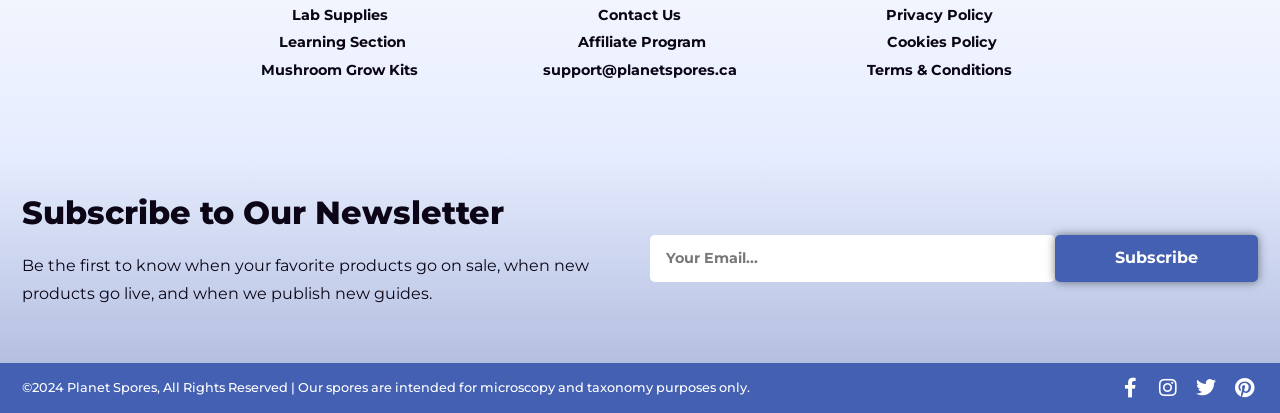Determine the bounding box of the UI element mentioned here: "Instagram". The coordinates must be in the format [left, top, right, bottom] with values ranging from 0 to 1.

[0.902, 0.905, 0.923, 0.972]